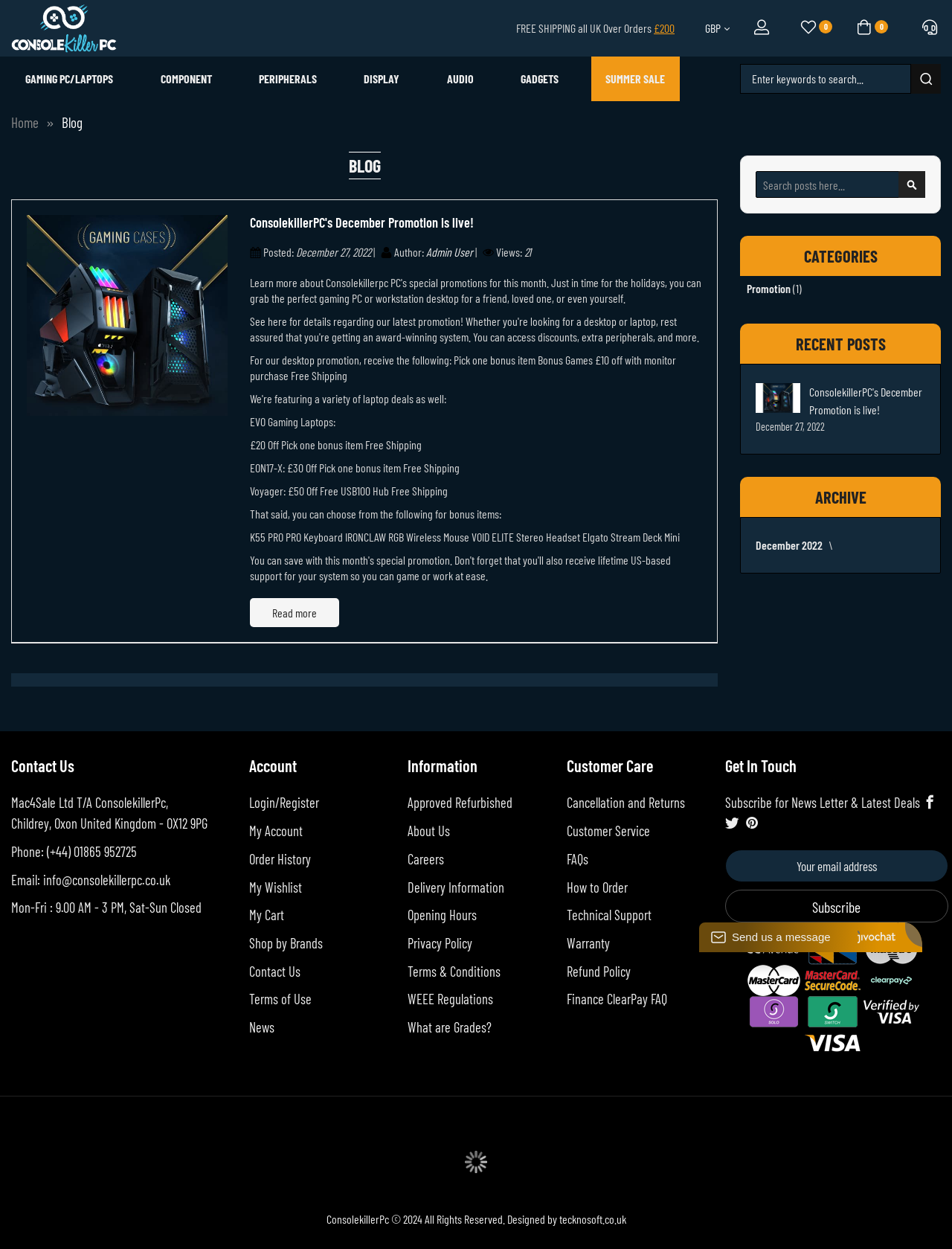Use a single word or phrase to respond to the question:
How to contact the website's support?

Phone or Email